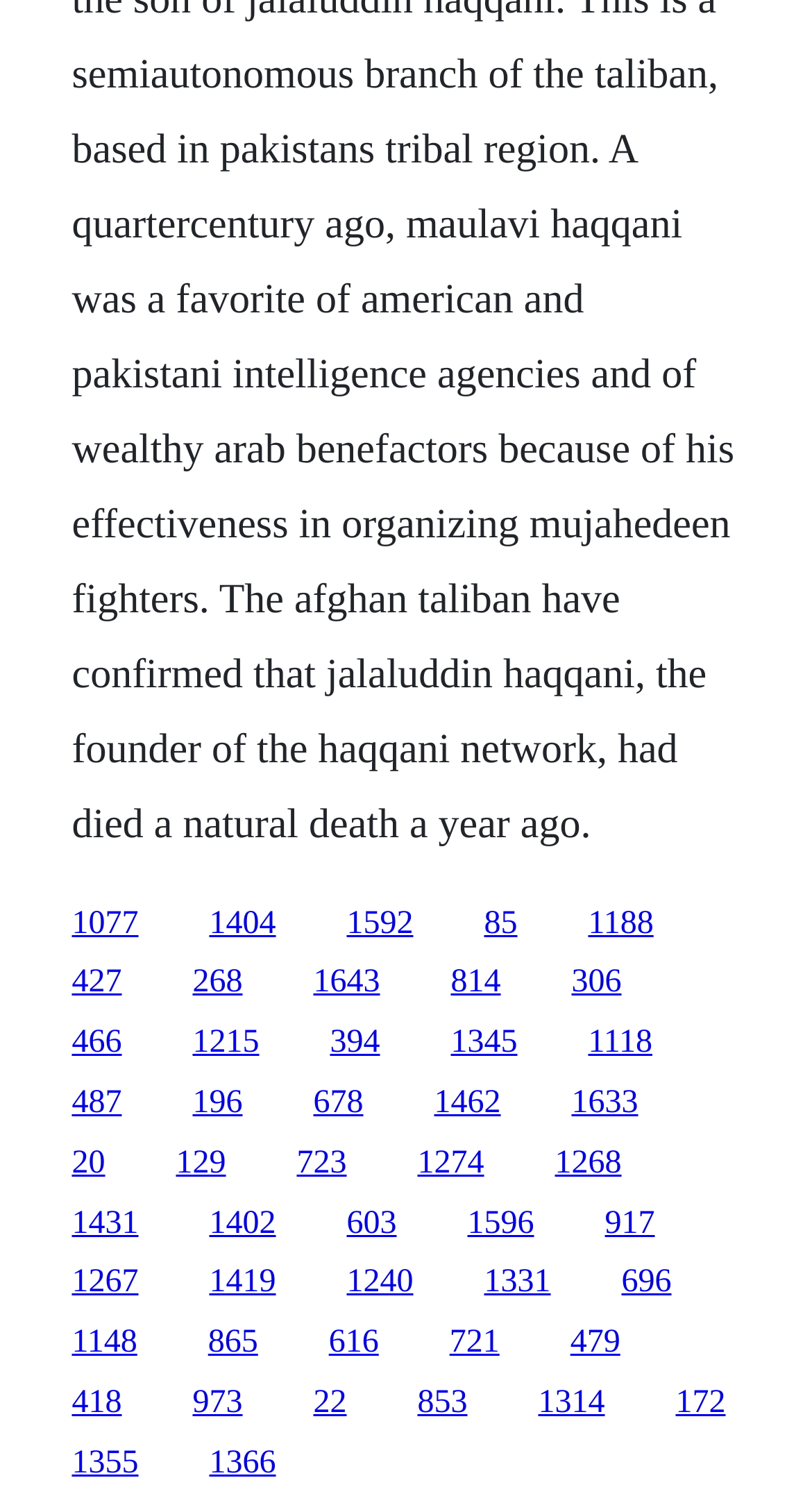Answer the question below in one word or phrase:
How many links are on the webpage?

30